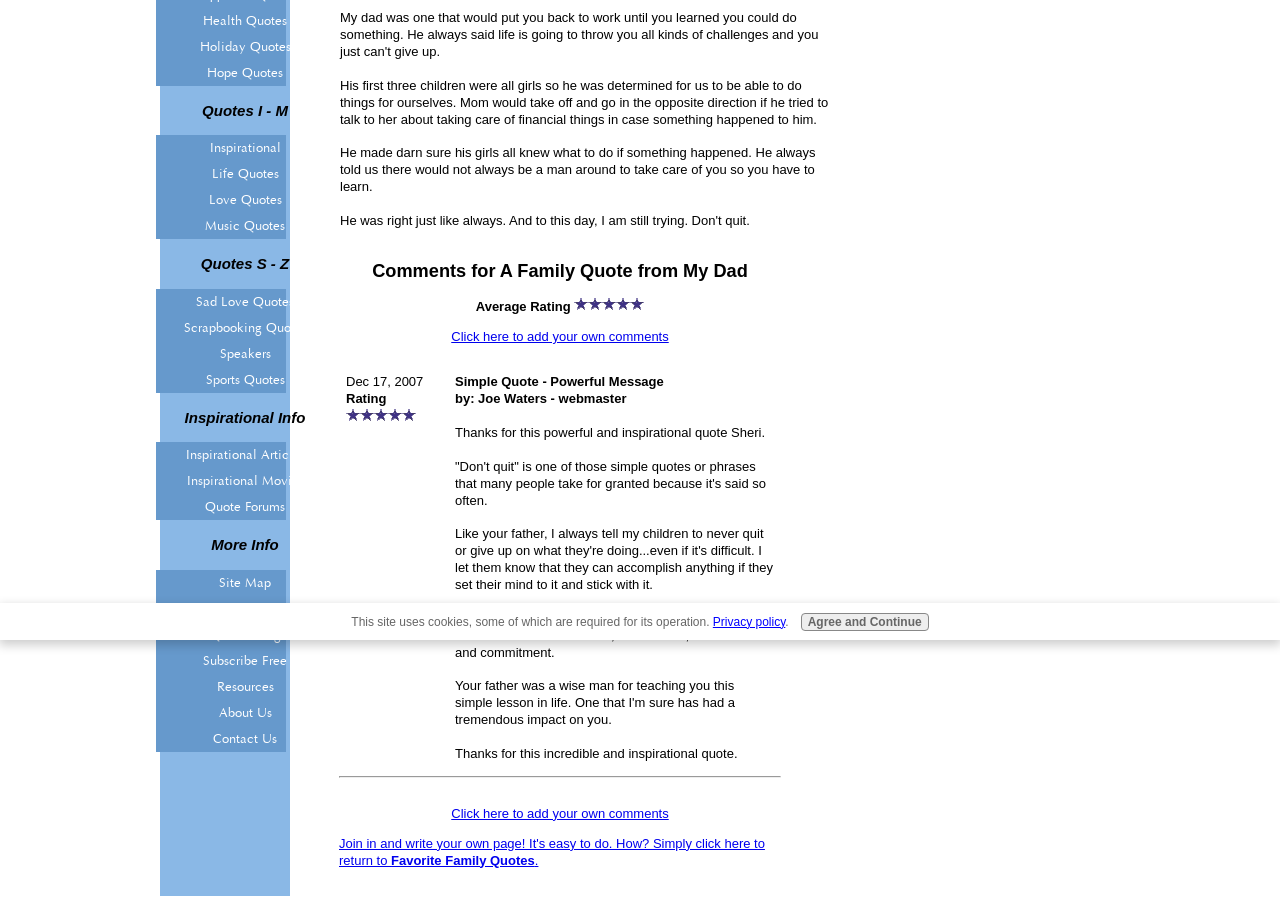Find the bounding box coordinates for the element described here: "Agree and Continue".

[0.626, 0.682, 0.726, 0.702]